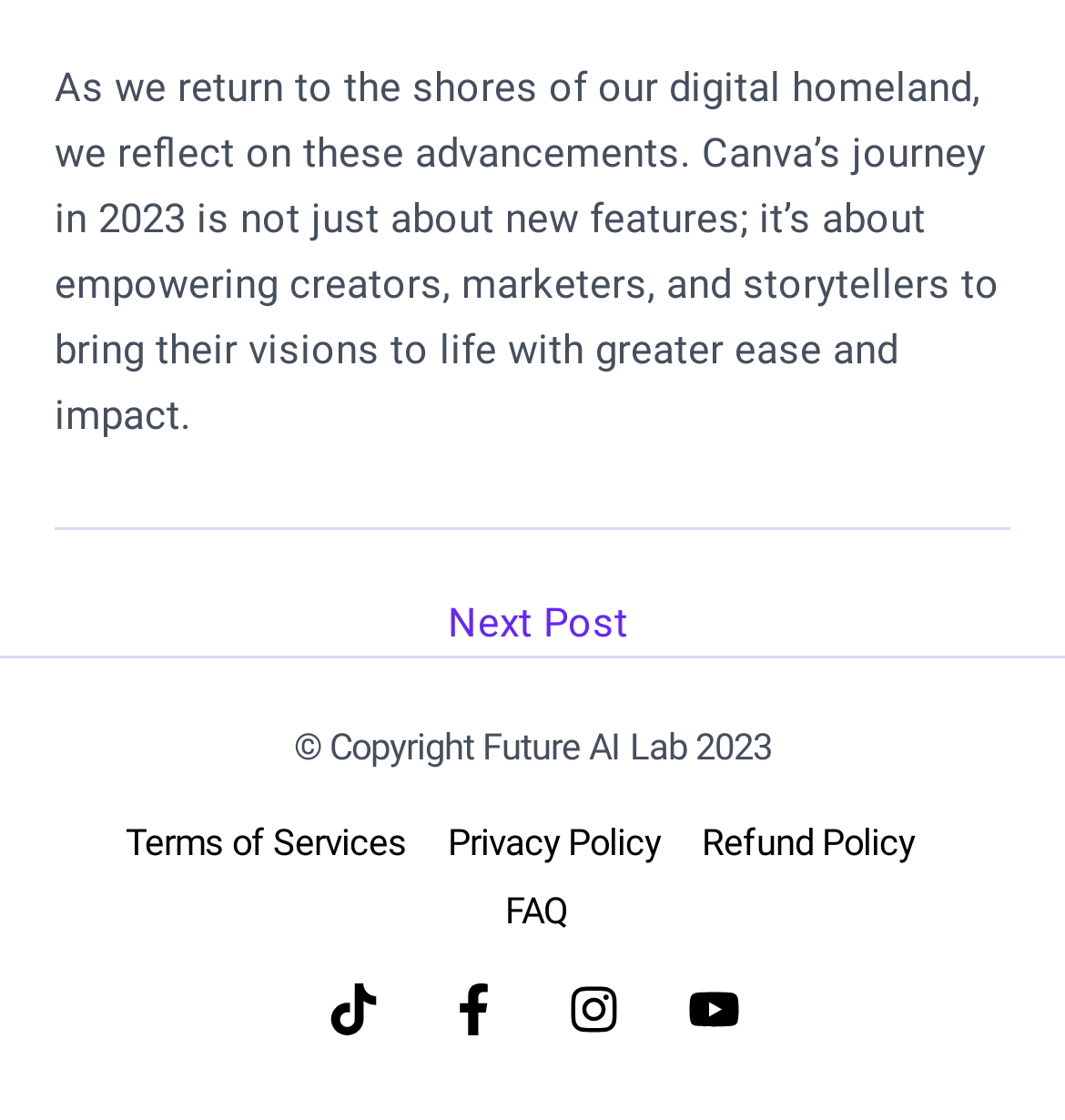Please identify the coordinates of the bounding box for the clickable region that will accomplish this instruction: "Check out FAQ".

[0.474, 0.796, 0.533, 0.832]